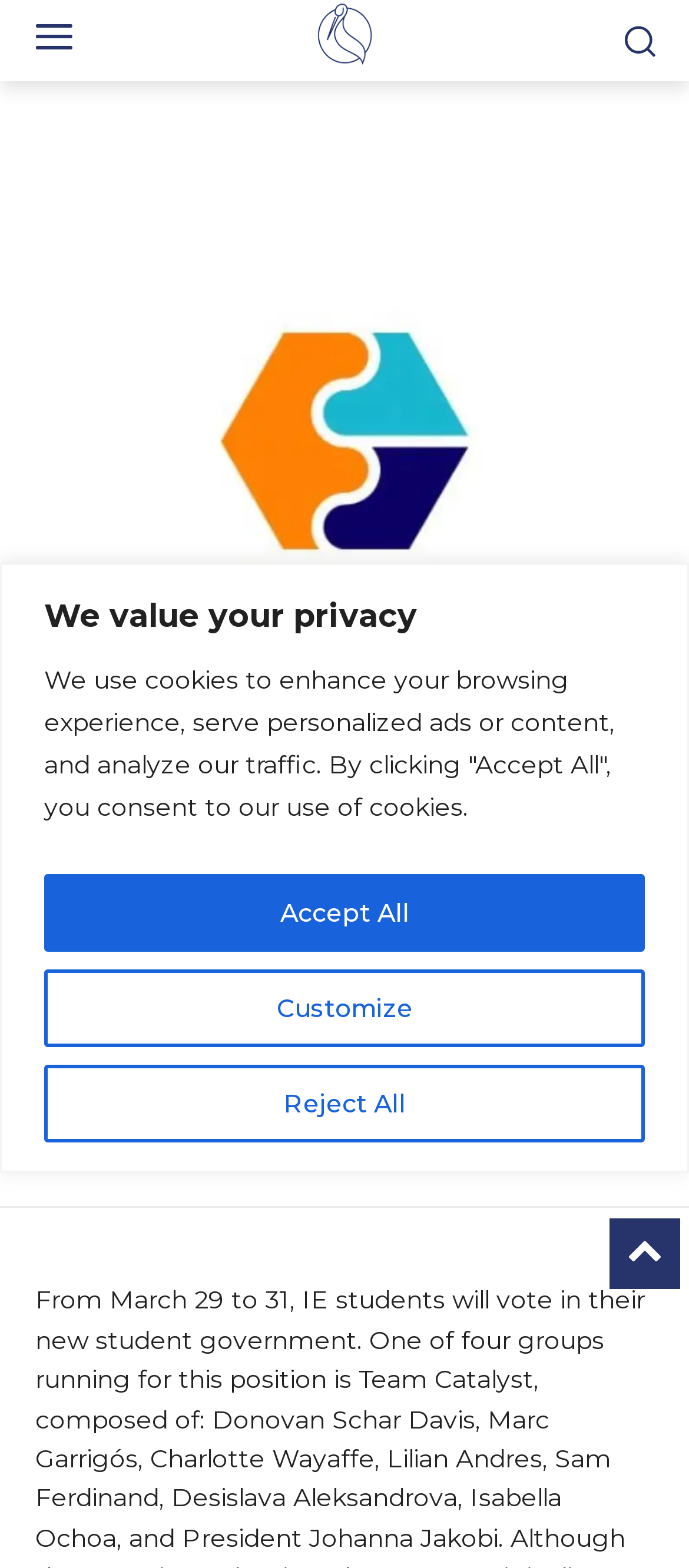Identify the bounding box coordinates of the specific part of the webpage to click to complete this instruction: "Click the Facebook link".

[0.213, 0.698, 0.315, 0.743]